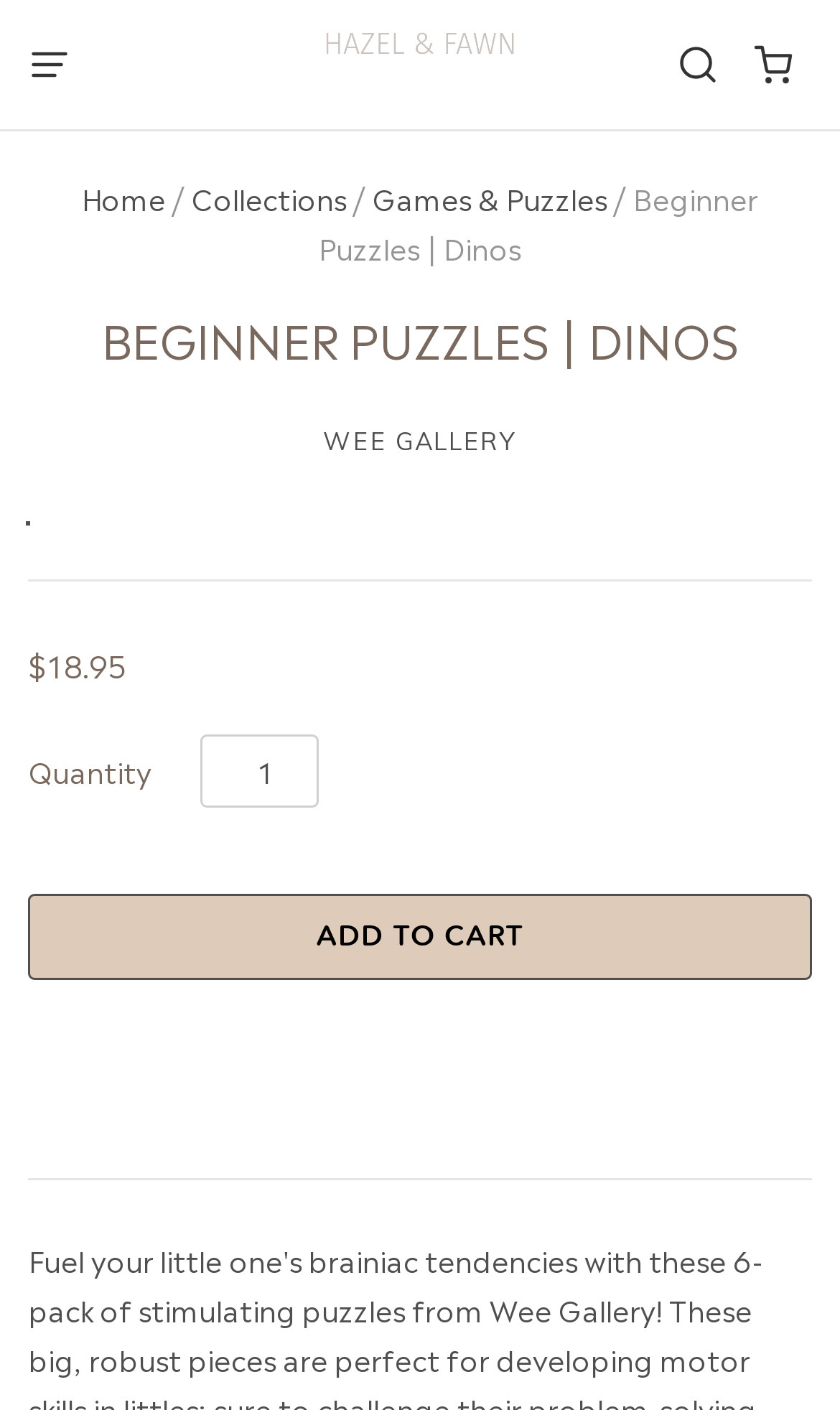What is the text on the button above the 'Quantity' textbox?
Using the visual information, respond with a single word or phrase.

Add to cart